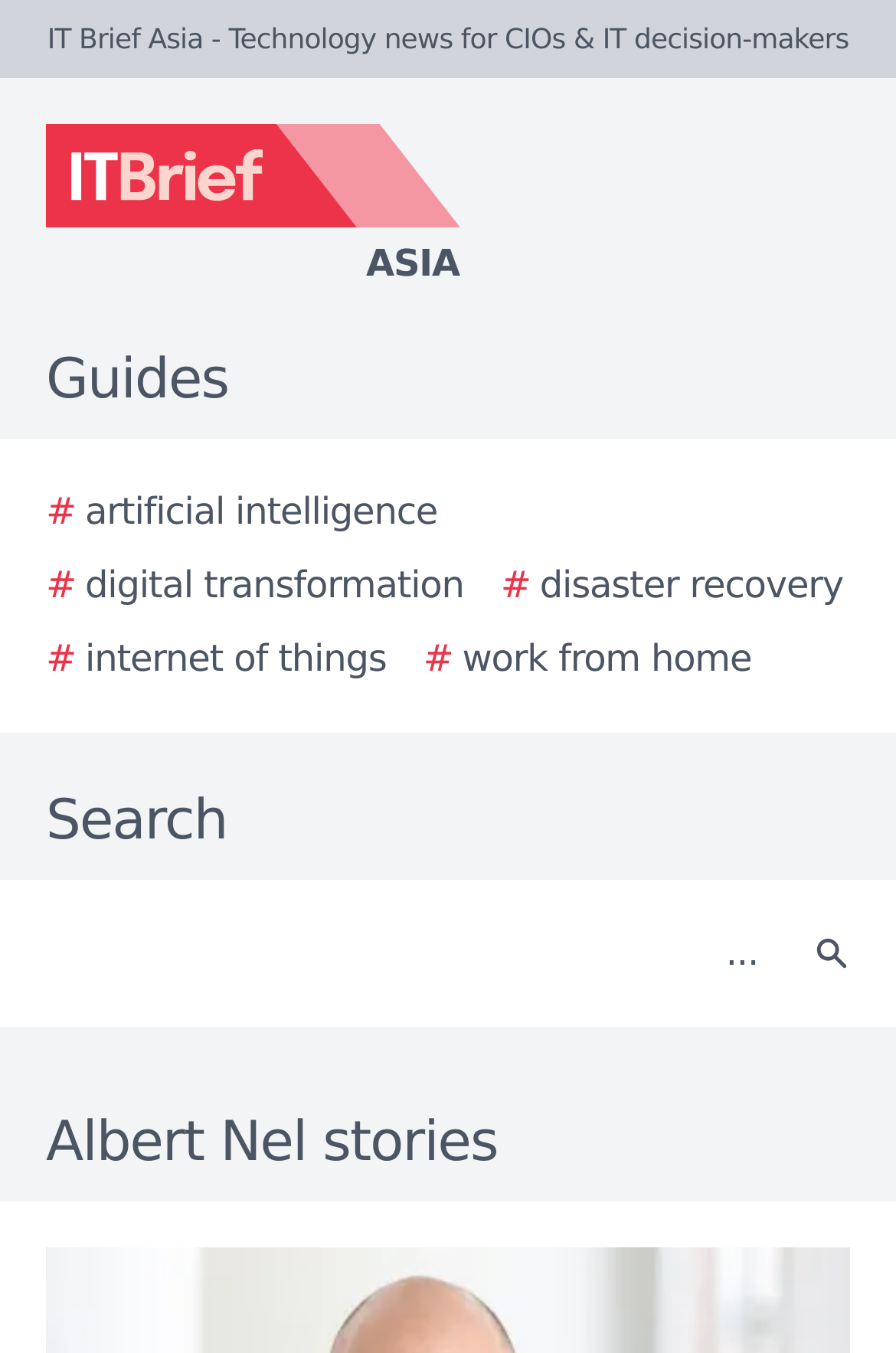How many links are listed under Guides?
Based on the image content, provide your answer in one word or a short phrase.

5